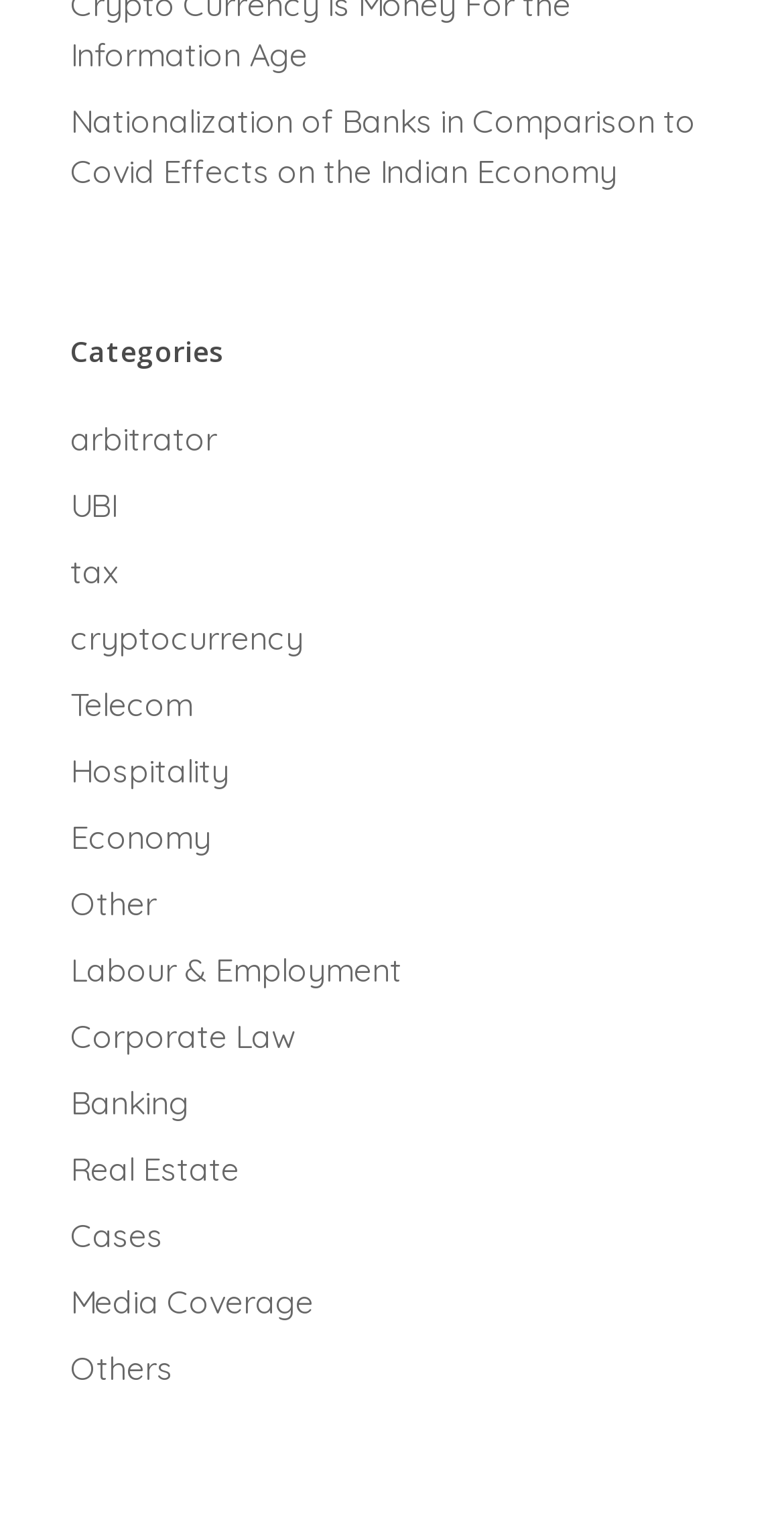How many categories are related to law?
Please provide a single word or phrase in response based on the screenshot.

2